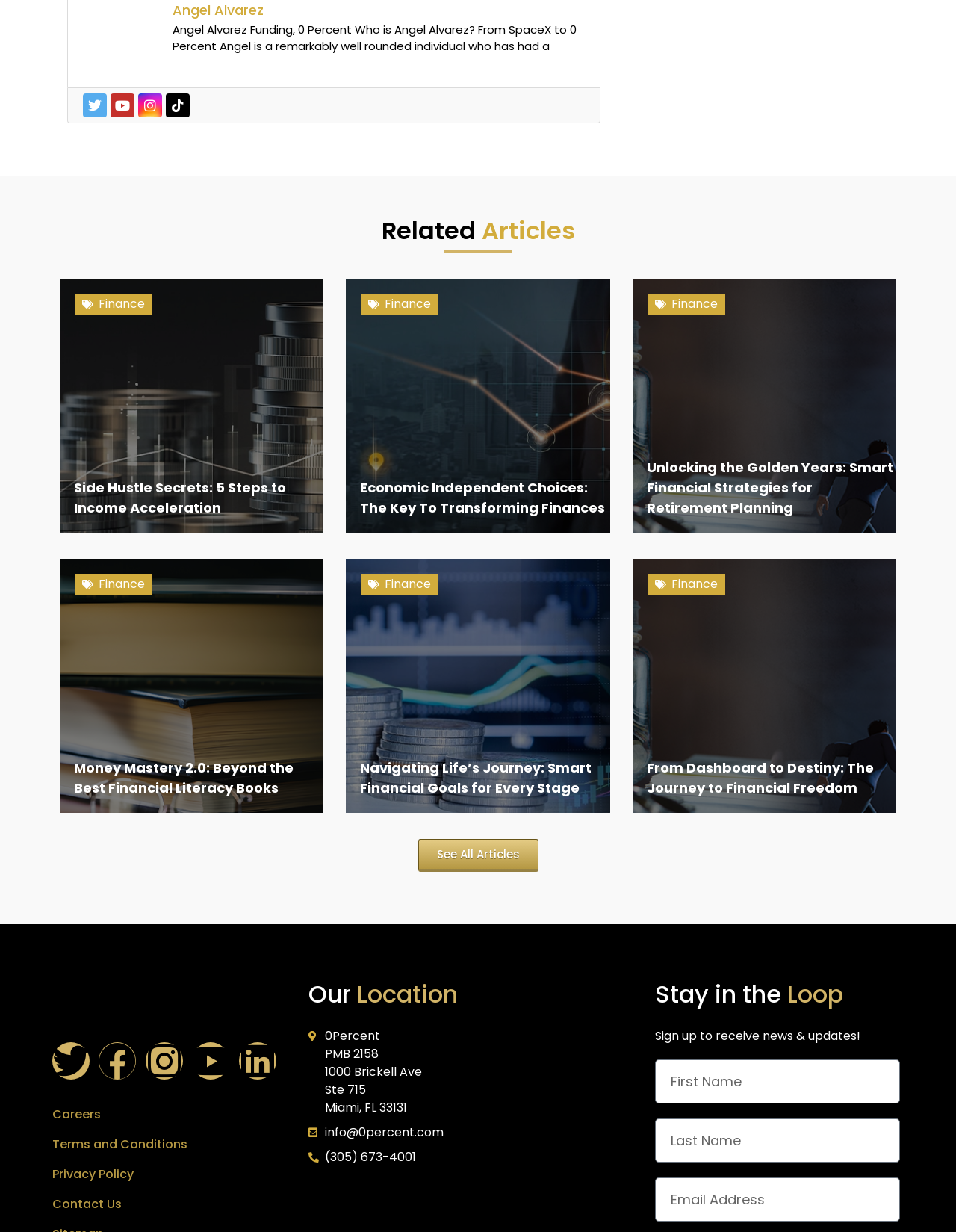Please find the bounding box coordinates for the clickable element needed to perform this instruction: "Click the 'Submit a Ticket' link".

None